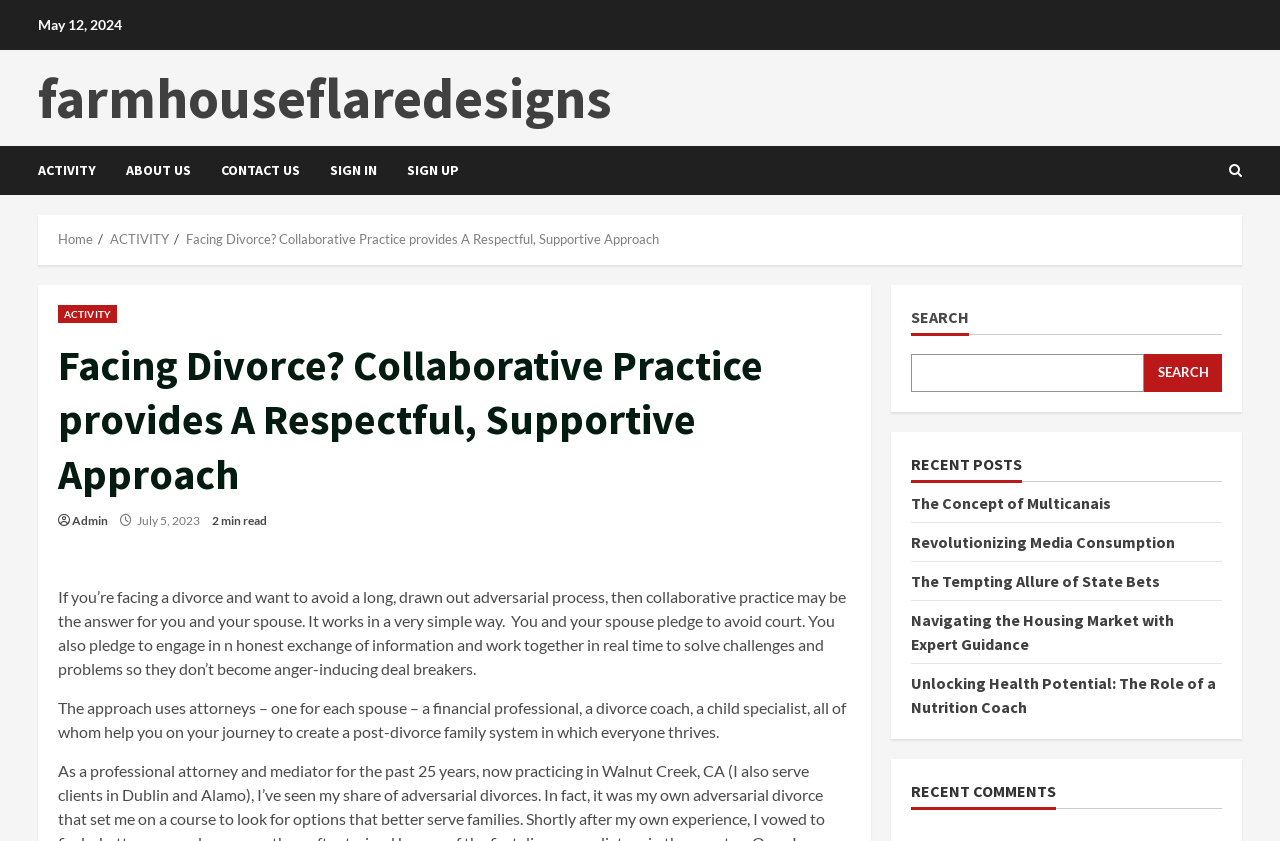Based on the element description: "ABOUT US", identify the bounding box coordinates for this UI element. The coordinates must be four float numbers between 0 and 1, listed as [left, top, right, bottom].

[0.087, 0.174, 0.161, 0.232]